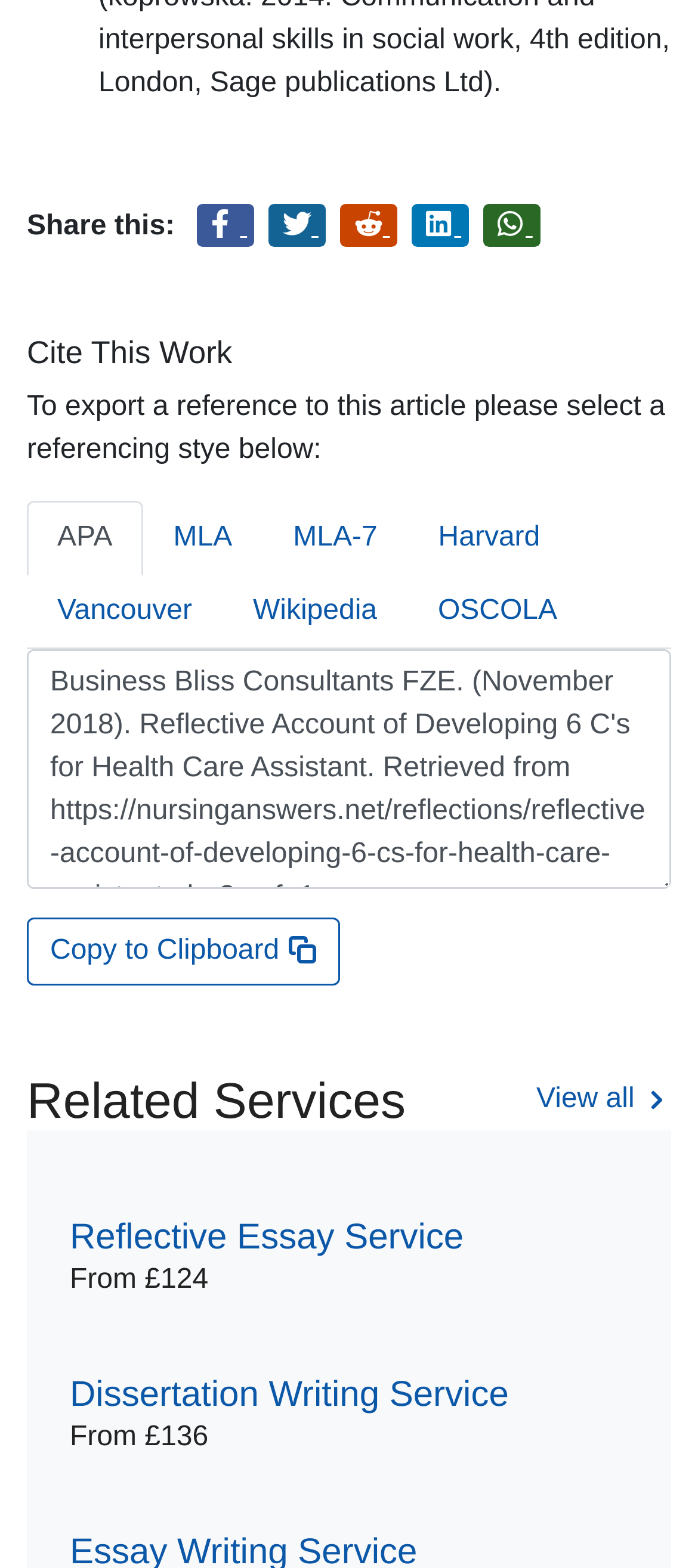Identify the bounding box for the UI element that is described as follows: "View all".

[0.768, 0.688, 0.962, 0.716]